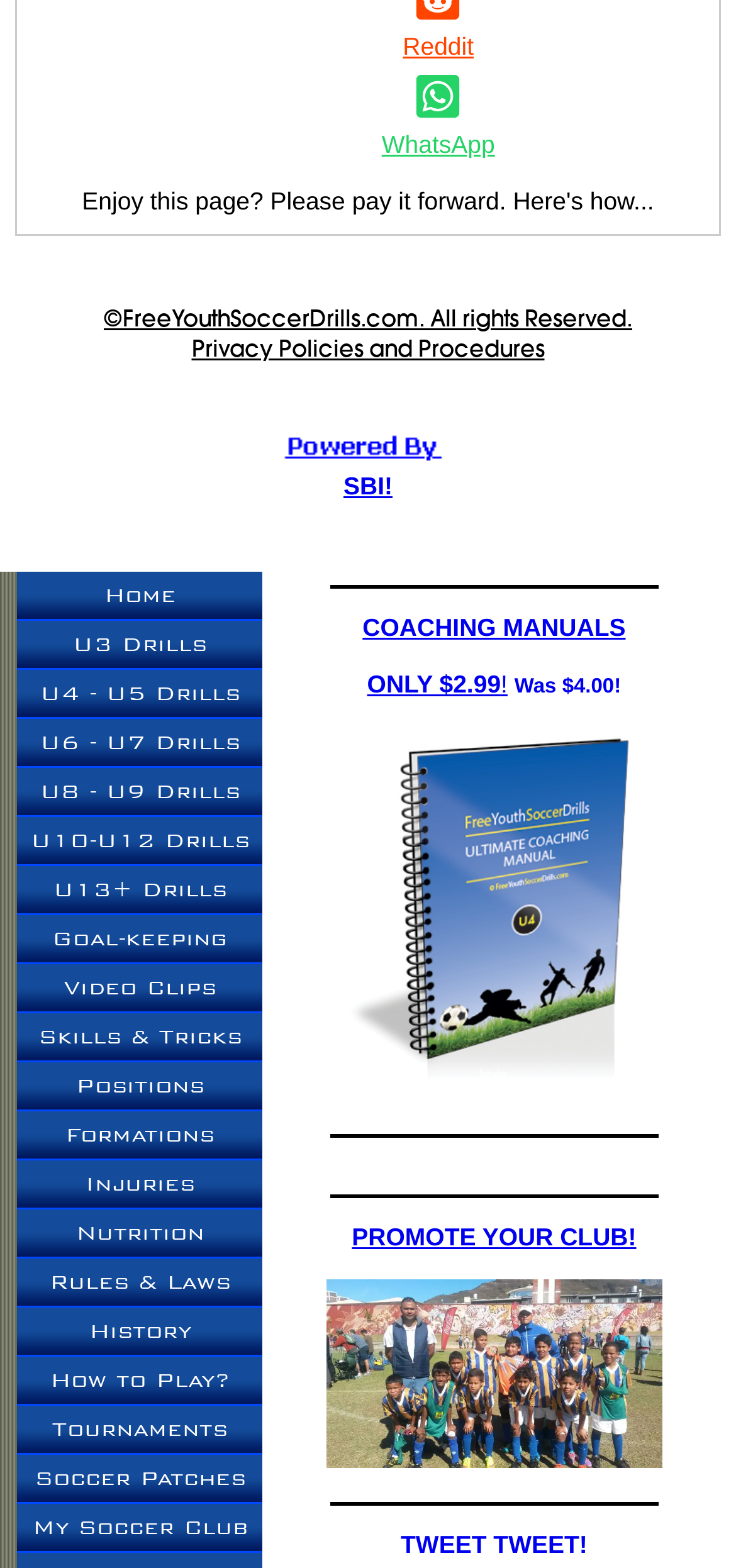Locate the bounding box coordinates of the clickable region to complete the following instruction: "Click on 'PROMOTE YOUR CLUB!'."

[0.478, 0.78, 0.865, 0.798]